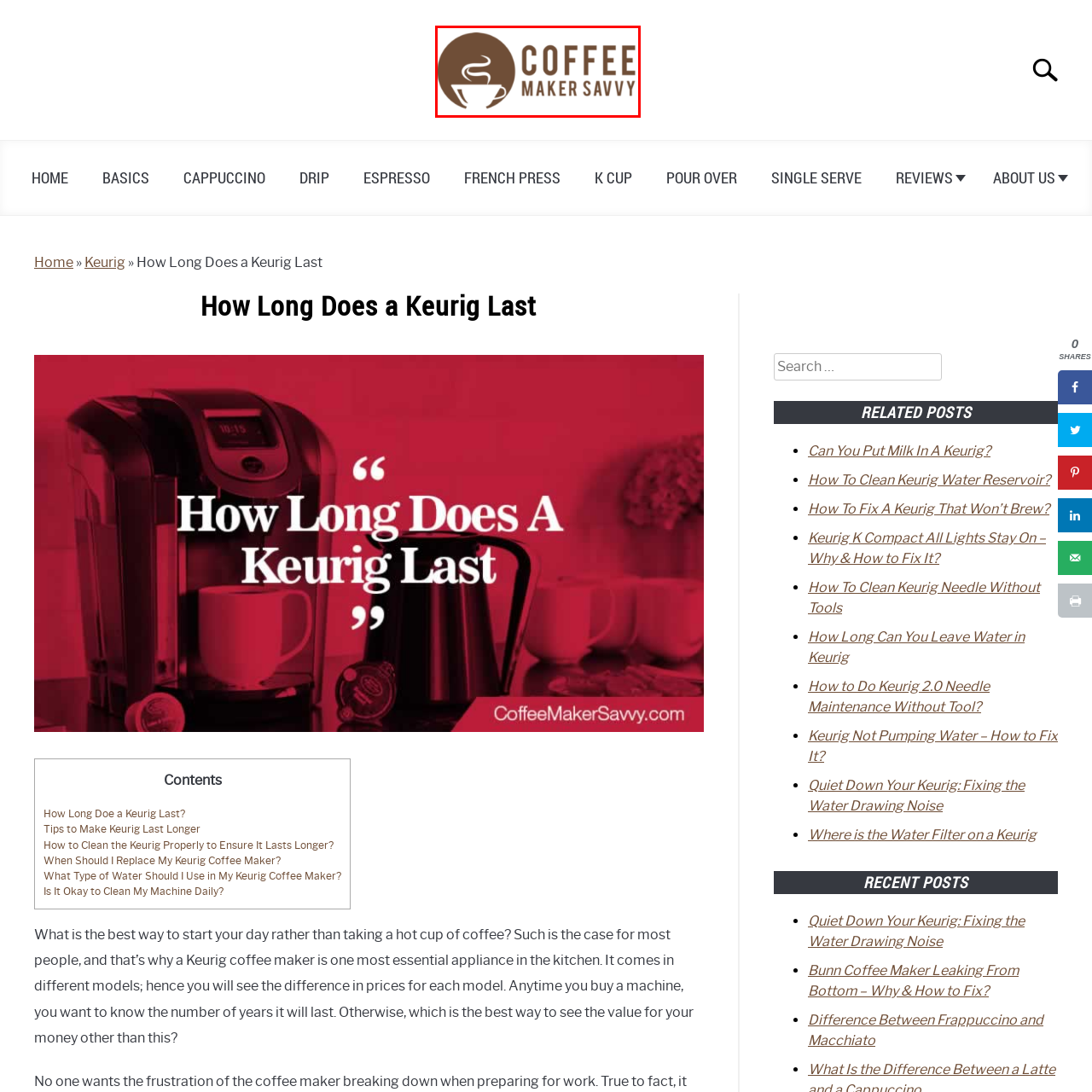Look closely at the image highlighted in red, What is the shape of the background? 
Respond with a single word or phrase.

Circular